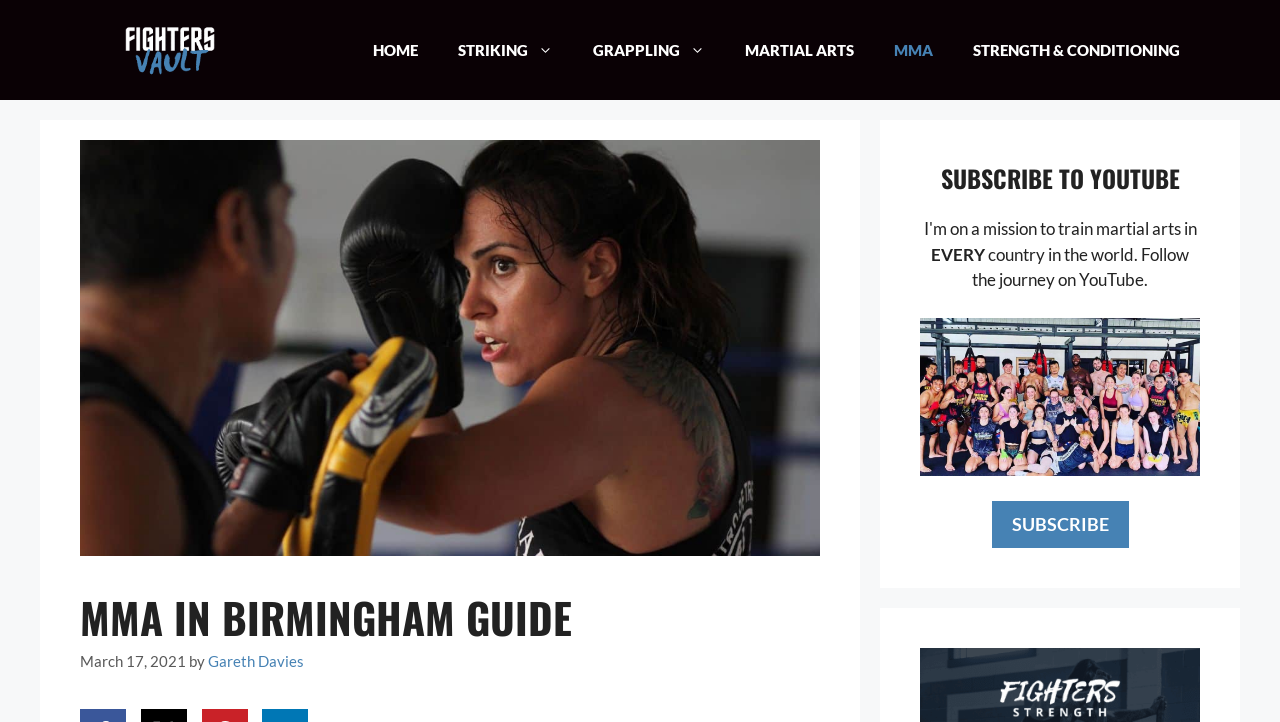Locate the bounding box coordinates of the area you need to click to fulfill this instruction: 'Click on the 'HOME' link'. The coordinates must be in the form of four float numbers ranging from 0 to 1: [left, top, right, bottom].

[0.276, 0.028, 0.342, 0.111]